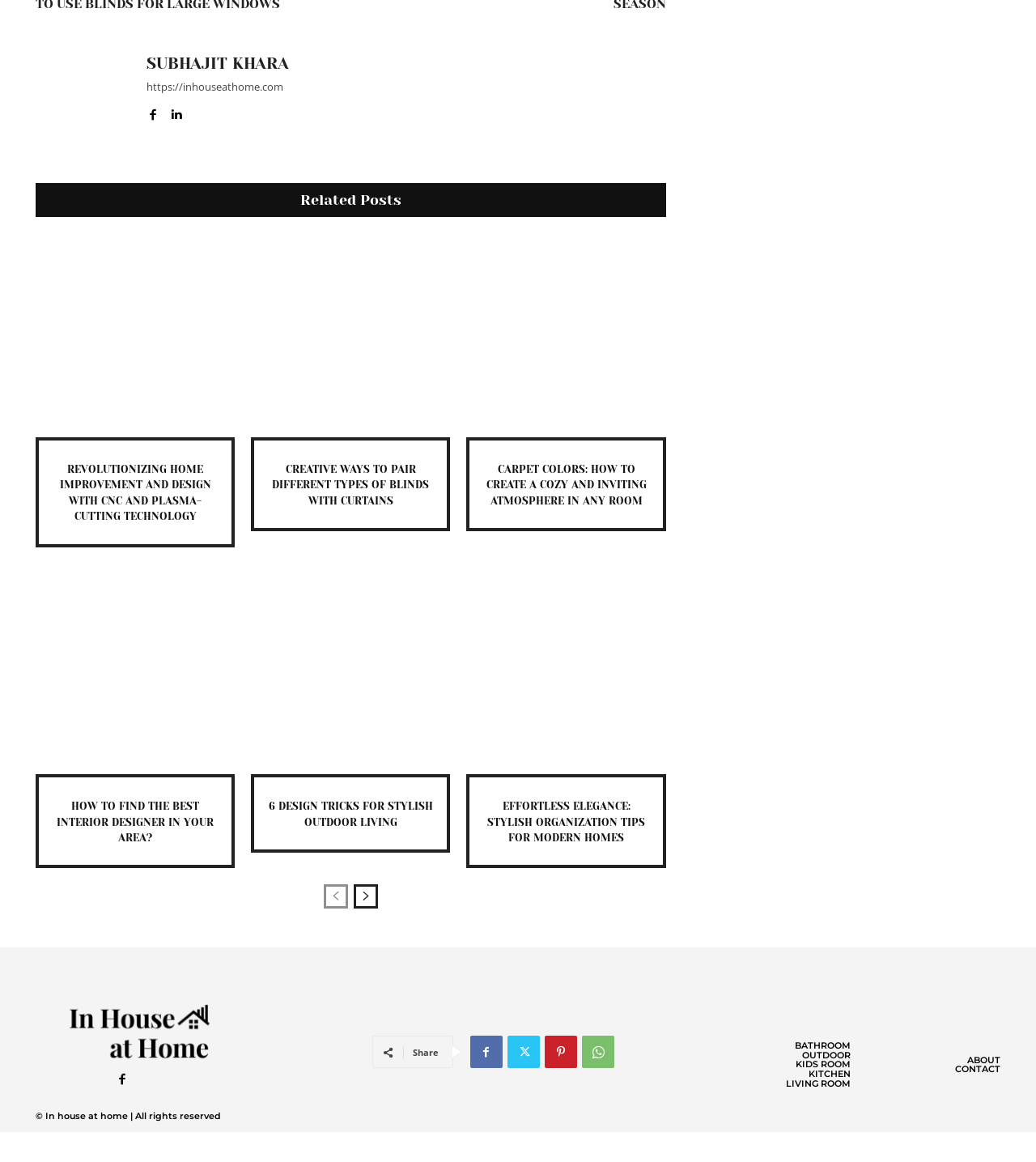Please determine the bounding box coordinates, formatted as (top-left x, top-left y, bottom-right x, bottom-right y), with all values as floating point numbers between 0 and 1. Identify the bounding box of the region described as: Facebook

[0.454, 0.917, 0.485, 0.945]